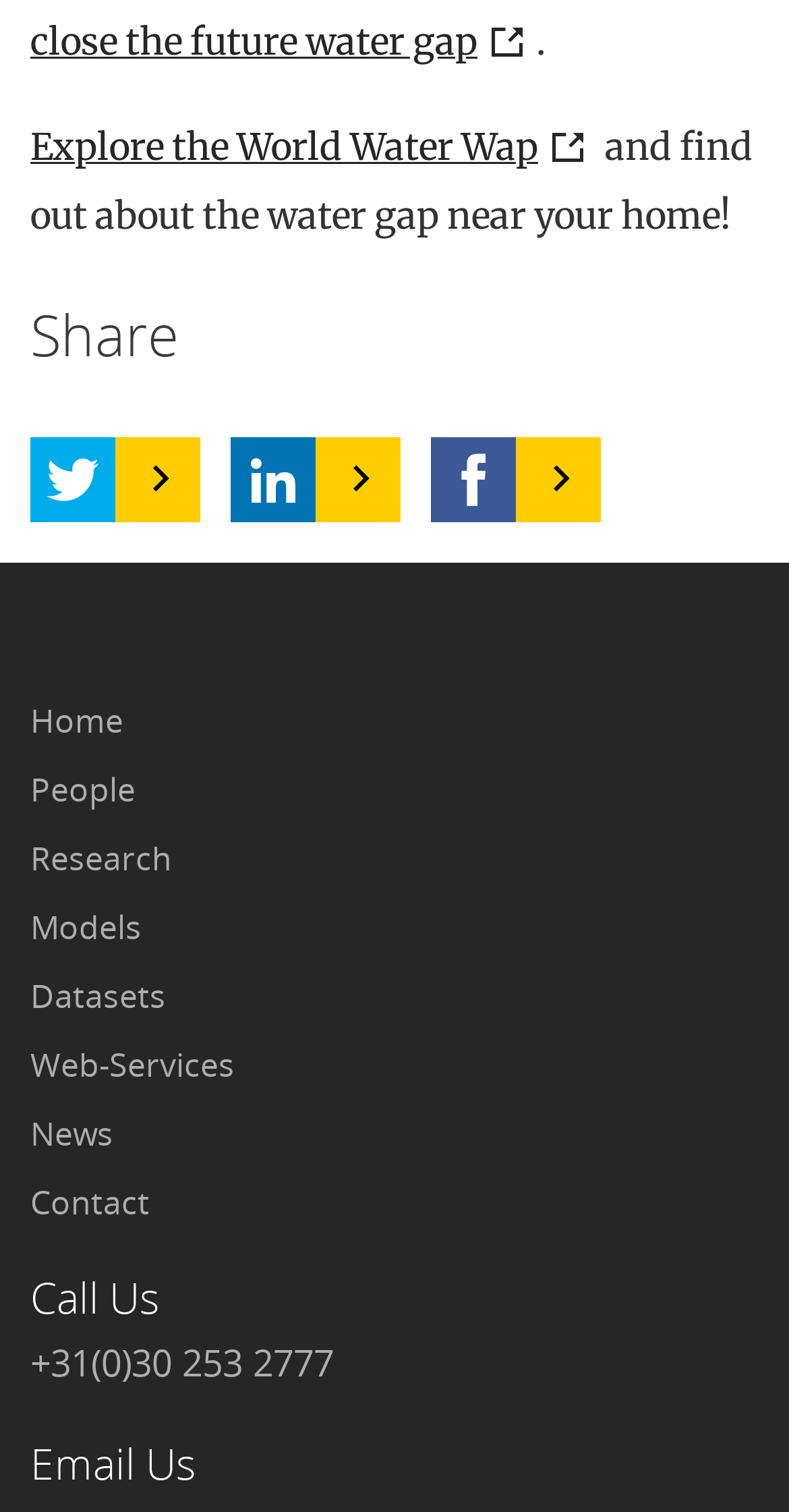How many social media links are available?
Please give a well-detailed answer to the question.

I noticed a set of links with icons, which are typically used for social media. There are three such links, with IDs 256-258, each containing a different icon. Therefore, there are three social media links available.